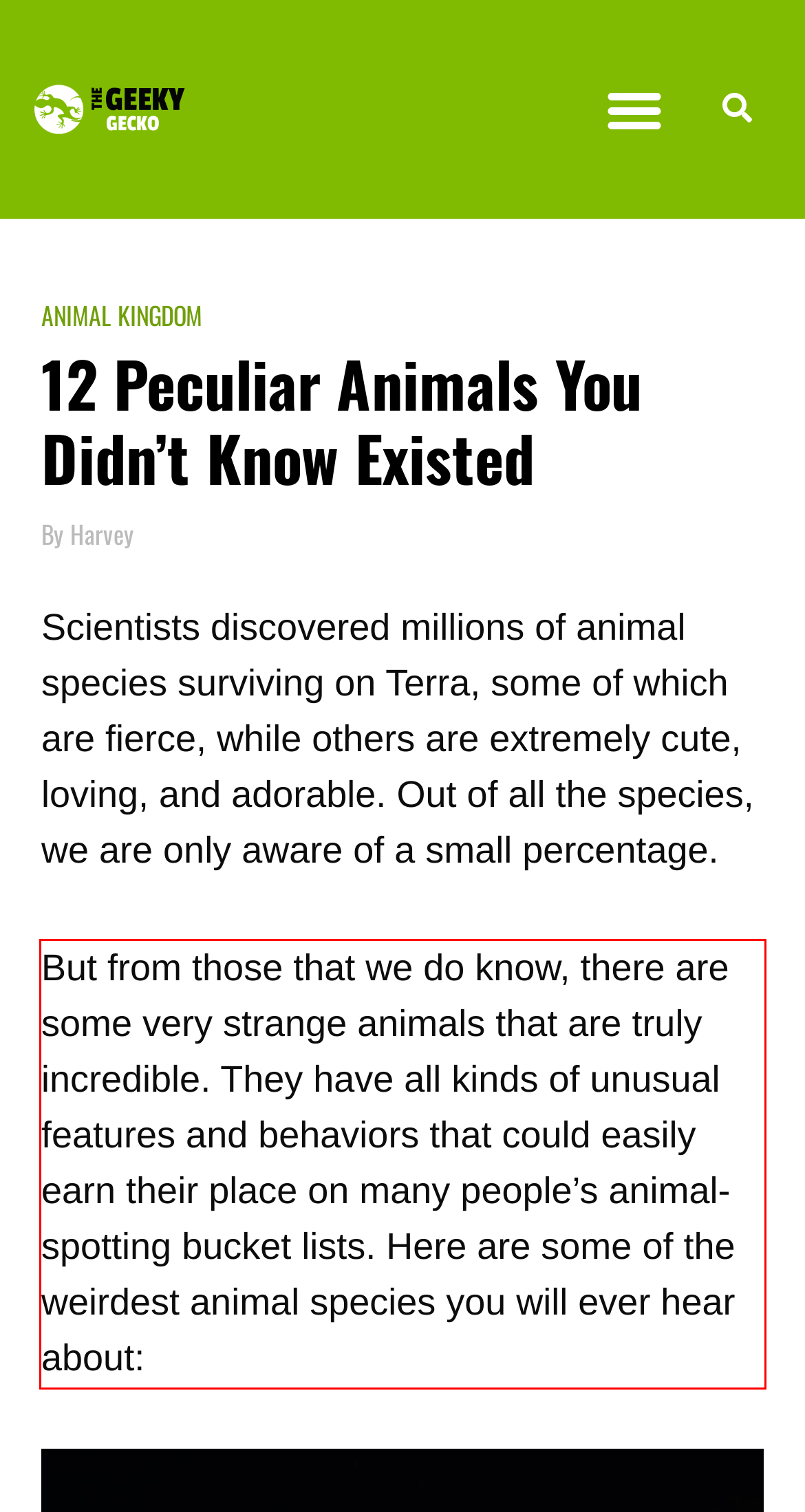Examine the webpage screenshot and use OCR to obtain the text inside the red bounding box.

But from those that we do know, there are some very strange animals that are truly incredible. They have all kinds of unusual features and behaviors that could easily earn their place on many people’s animal-spotting bucket lists. Here are some of the weirdest animal species you will ever hear about: